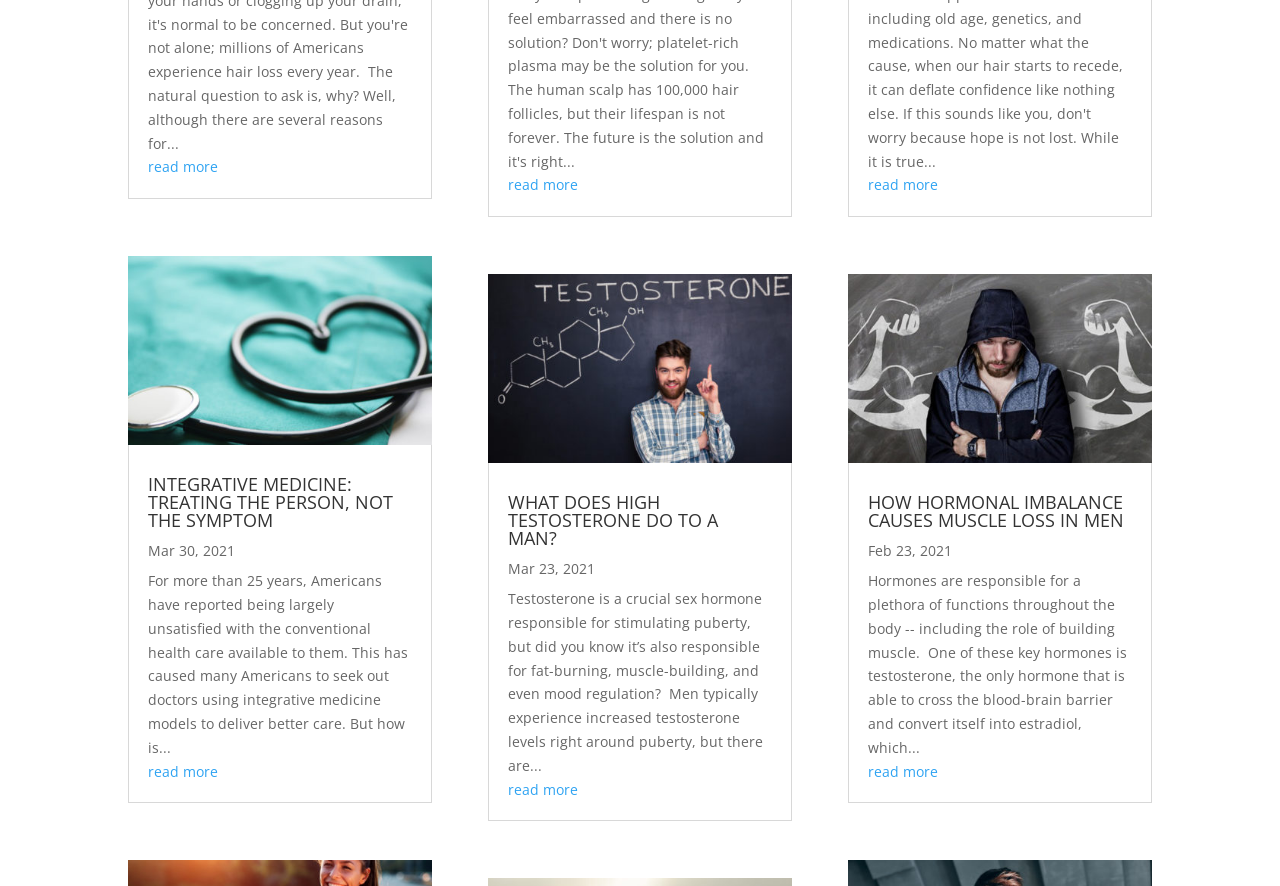When was the second article published?
Using the image provided, answer with just one word or phrase.

Mar 23, 2021